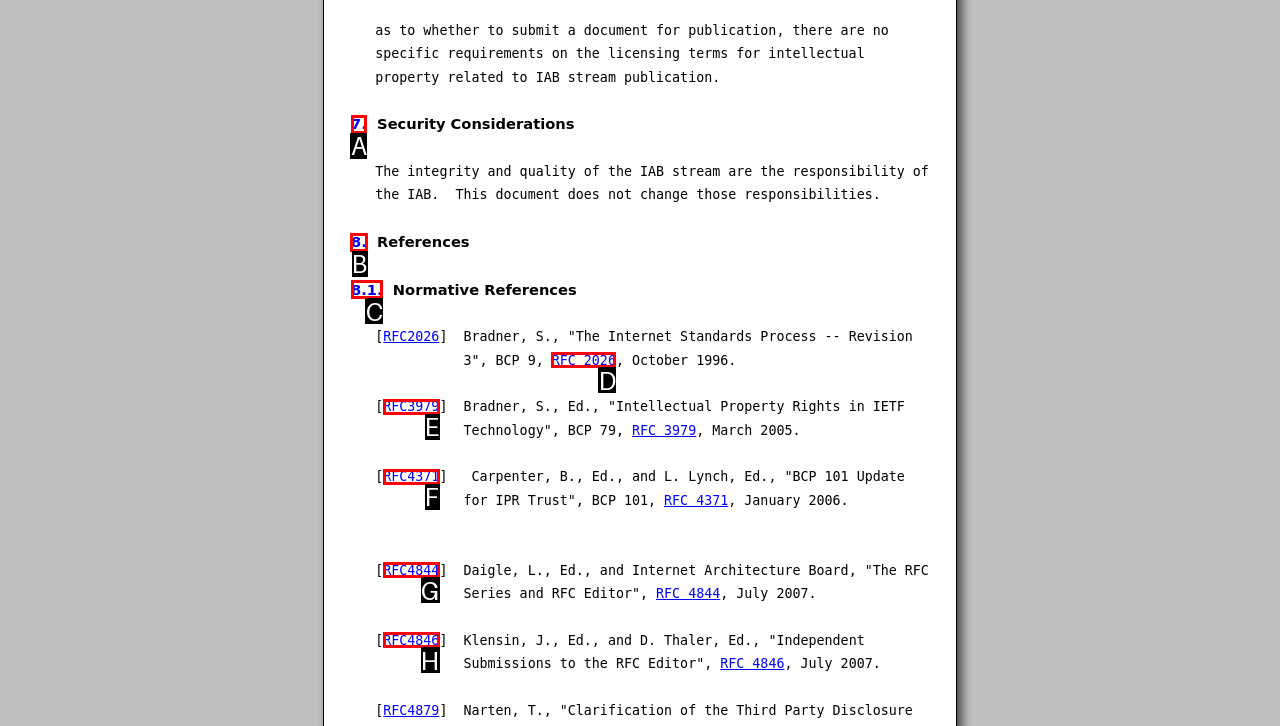Given the instruction: Click on the link '8.', which HTML element should you click on?
Answer with the letter that corresponds to the correct option from the choices available.

B